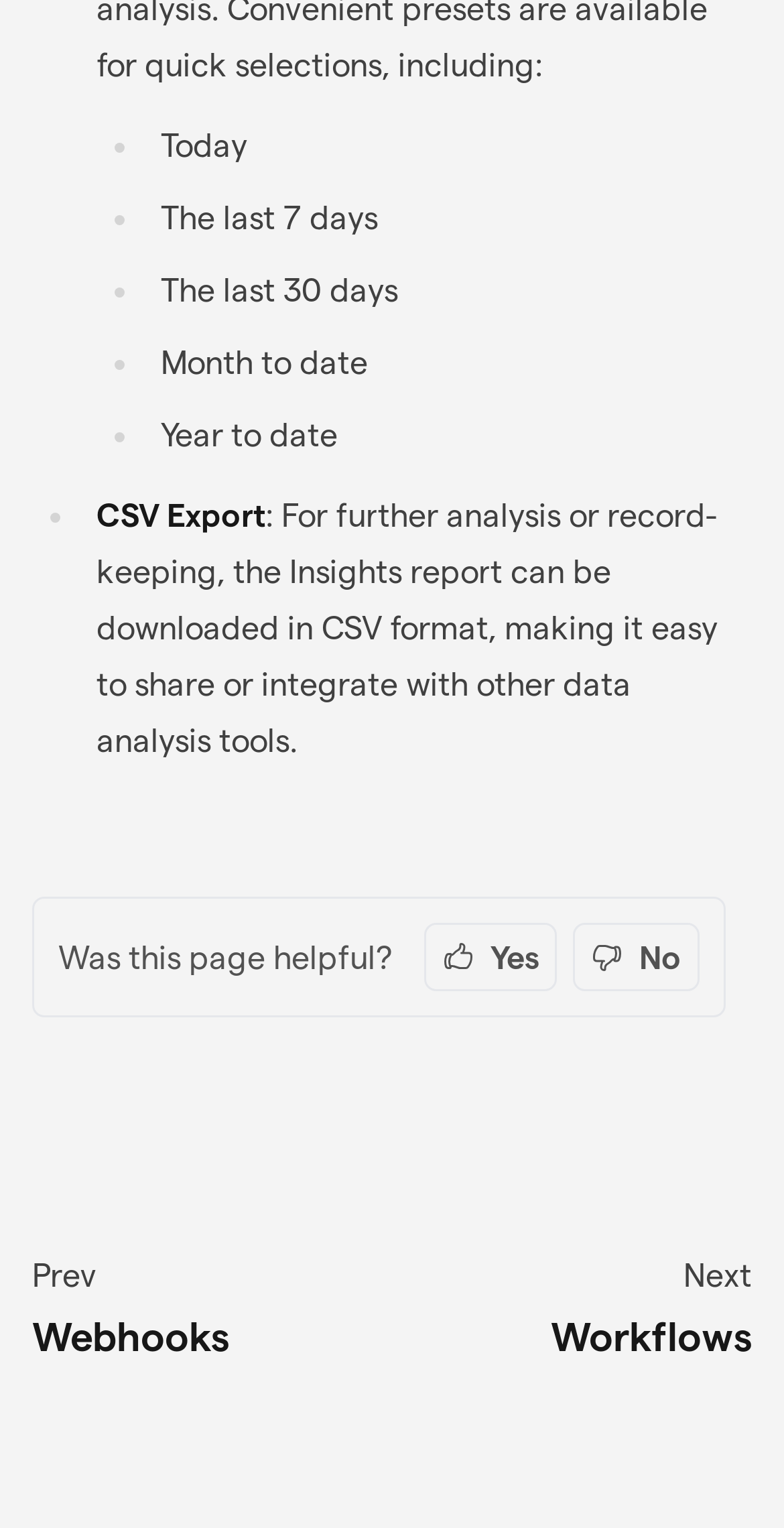Answer the question below in one word or phrase:
What are the two navigation options at the bottom of the webpage?

Prev and Next